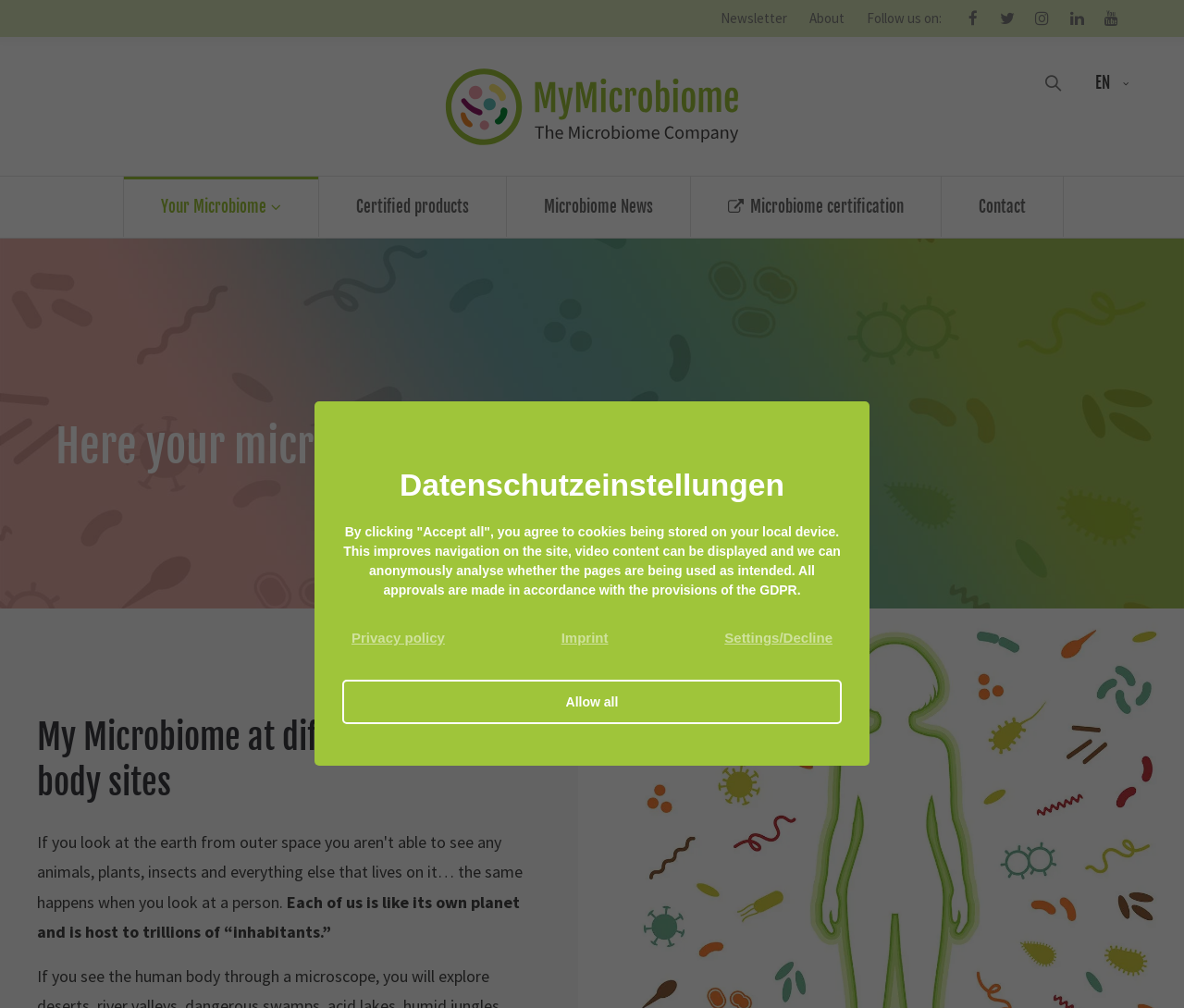Using the information in the image, could you please answer the following question in detail:
What is the main topic of this website?

Based on the webpage's content, including the links and headings, it appears that the main topic of this website is microbiome, which is the ecosystem of microorganisms living within and on the human body.